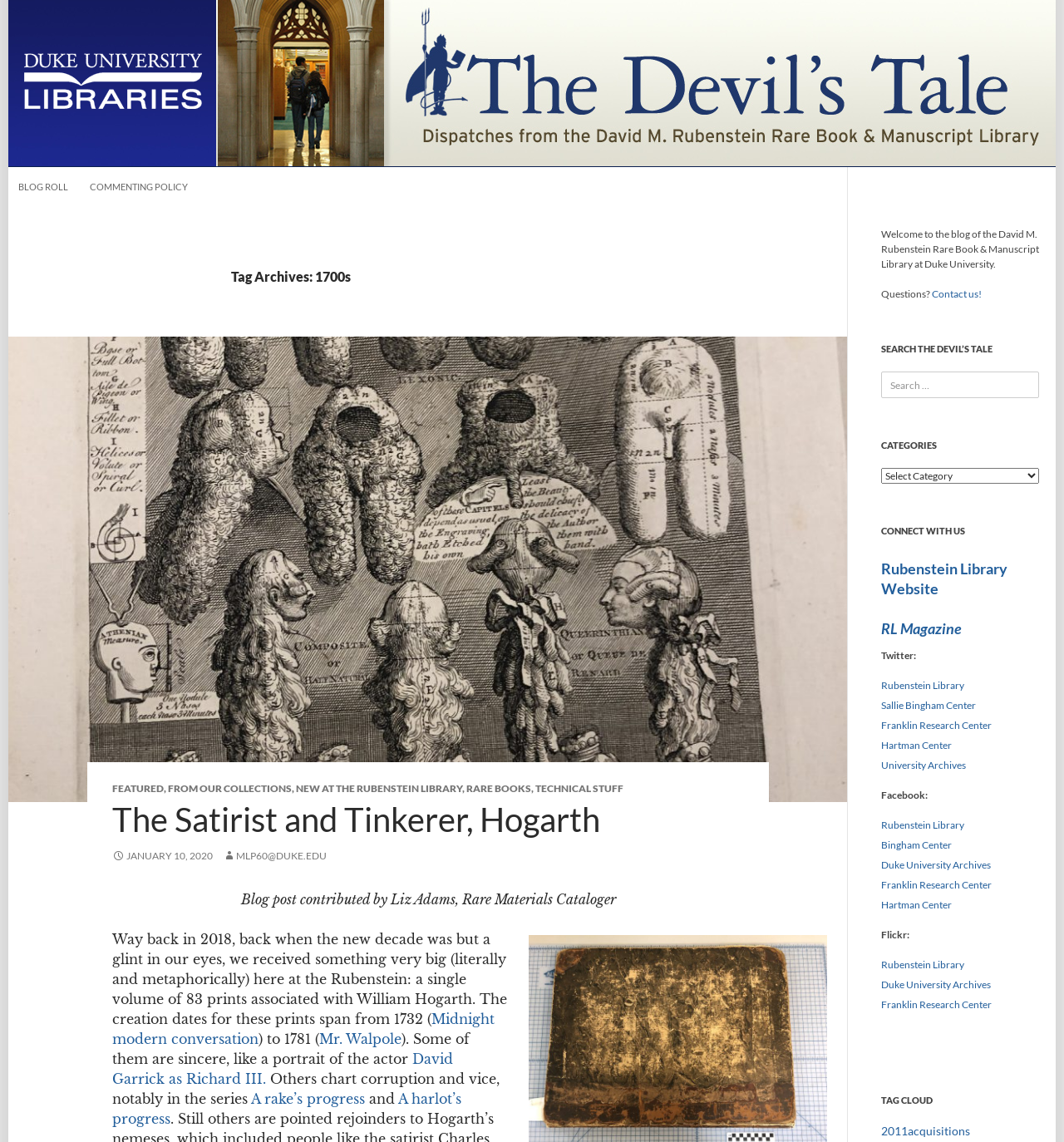Reply to the question with a single word or phrase:
What is the title of the blog post?

The Satirist and Tinkerer, Hogarth